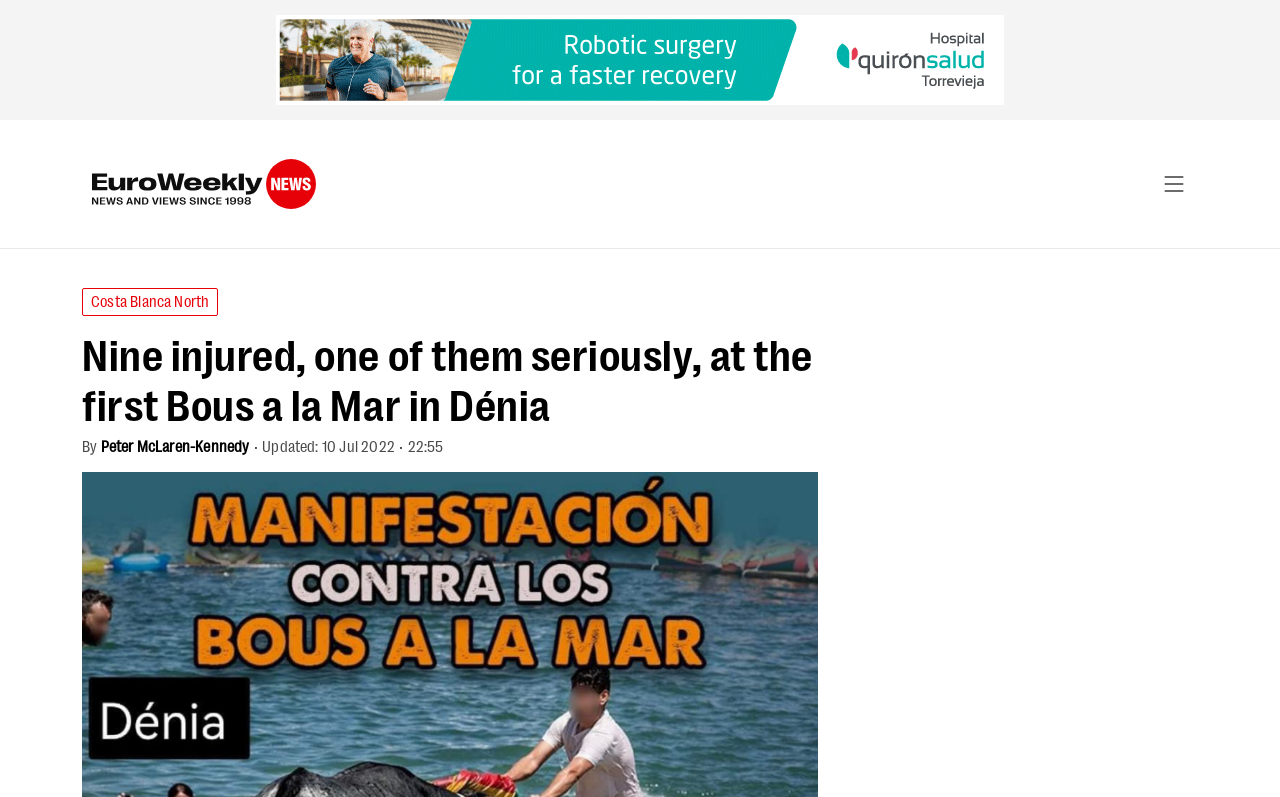Utilize the details in the image to give a detailed response to the question: How many people were injured?

I found the number of injured people by reading the article title, which explicitly states that nine people were injured.